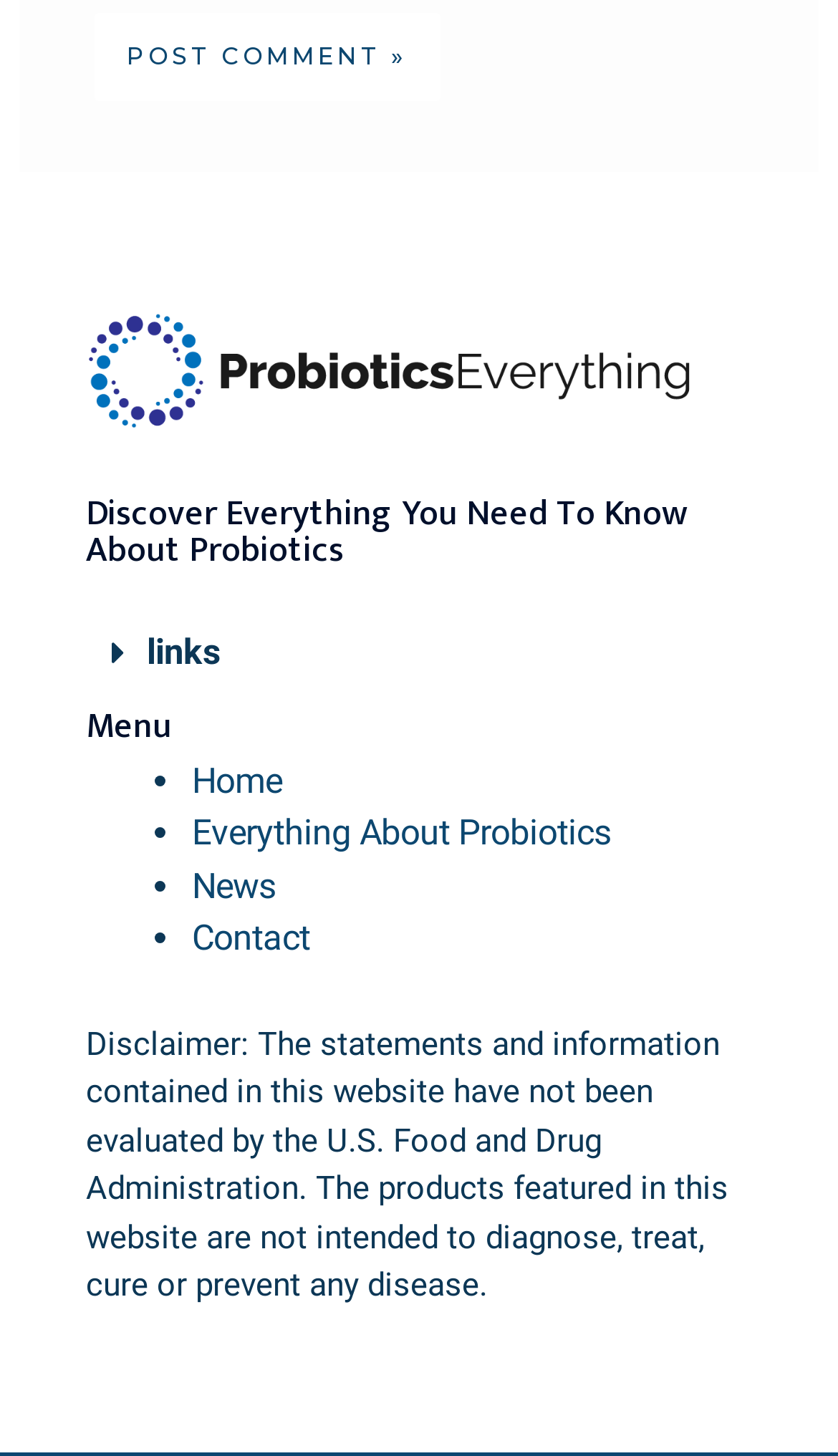Locate the bounding box of the UI element described in the following text: "name="submit" value="Post Comment »"".

[0.113, 0.009, 0.526, 0.069]